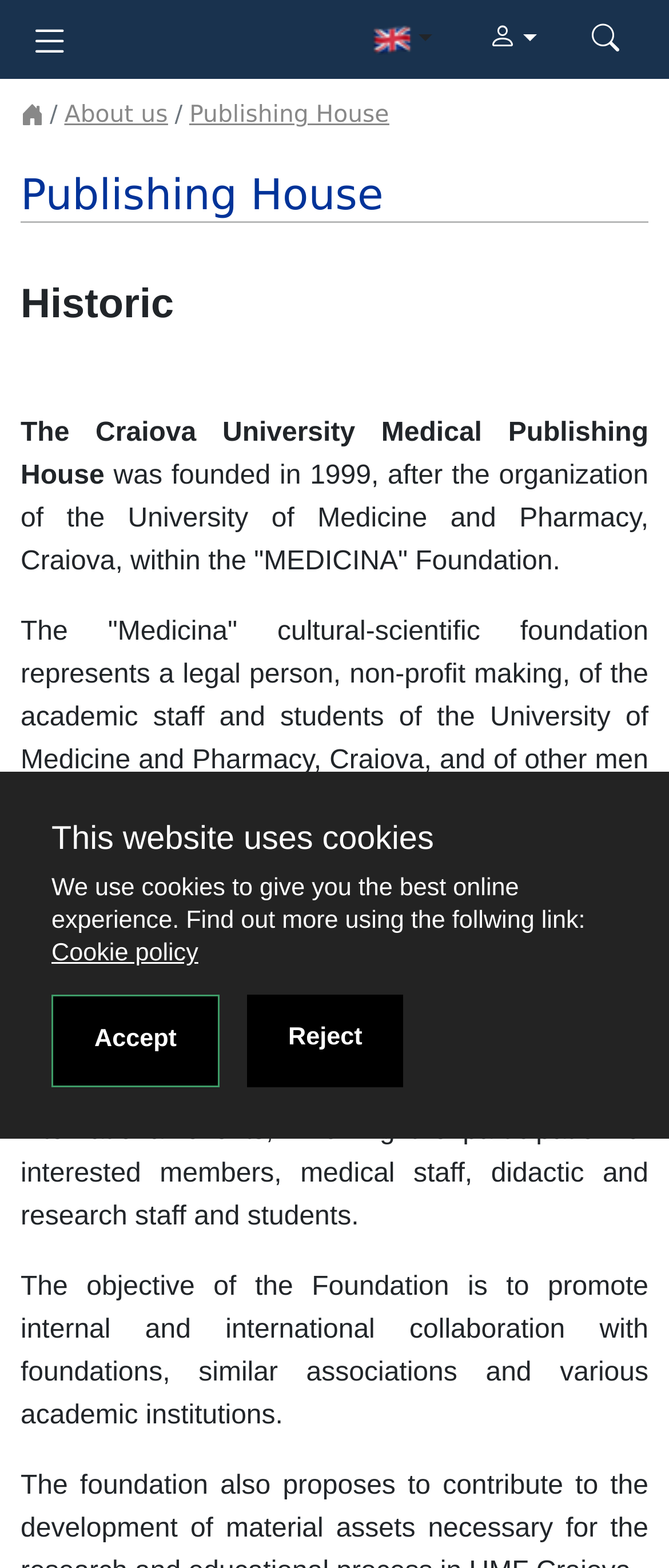Given the element description Reject, specify the bounding box coordinates of the corresponding UI element in the format (top-left x, top-left y, bottom-right x, bottom-right y). All values must be between 0 and 1.

[0.369, 0.635, 0.603, 0.693]